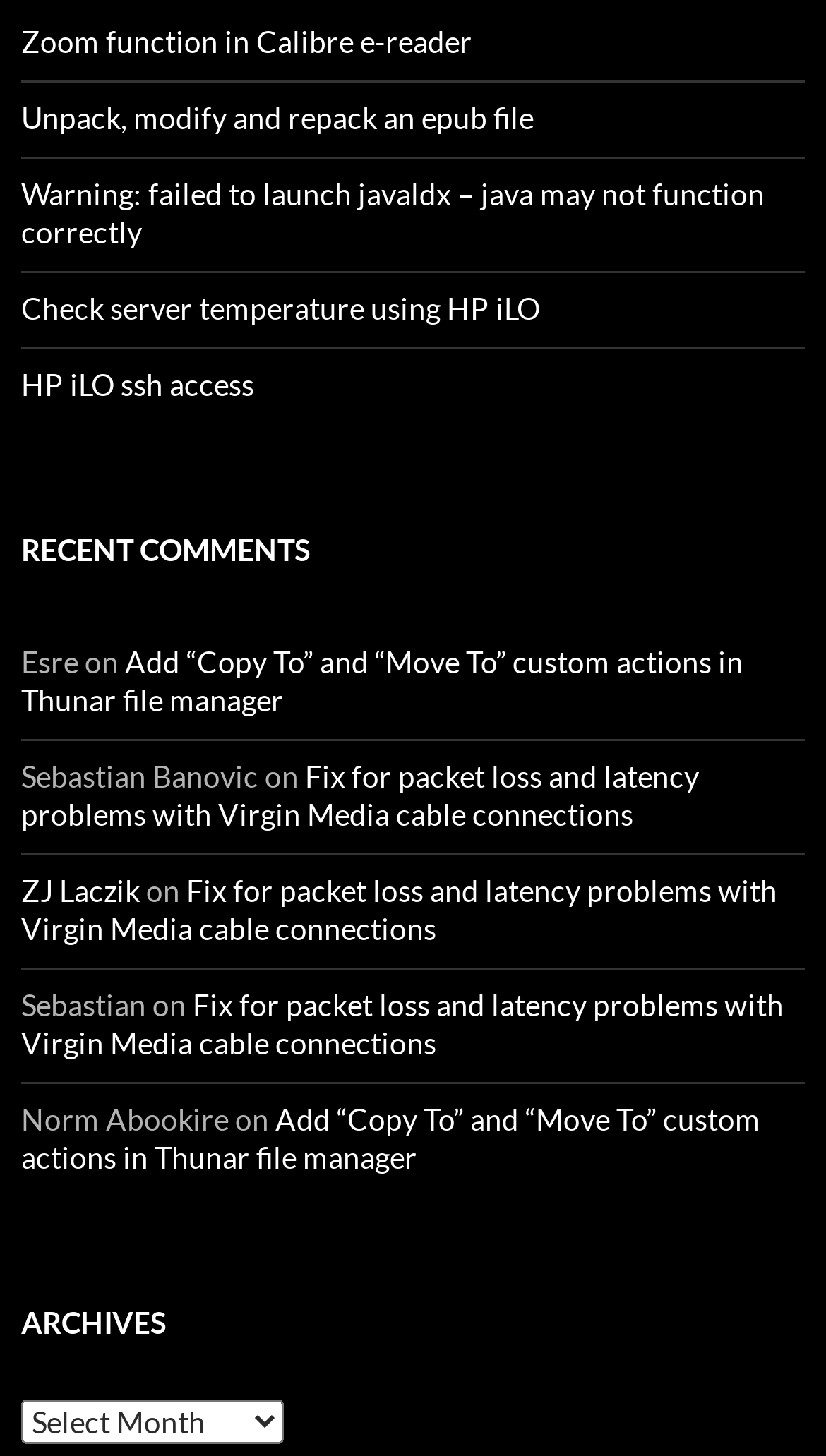Is the archives dropdown menu expanded?
Please answer the question with a detailed response using the information from the screenshot.

I checked the combobox element 'Archives' and saw that the 'expanded' property is set to 'False', indicating that the dropdown menu is not expanded.